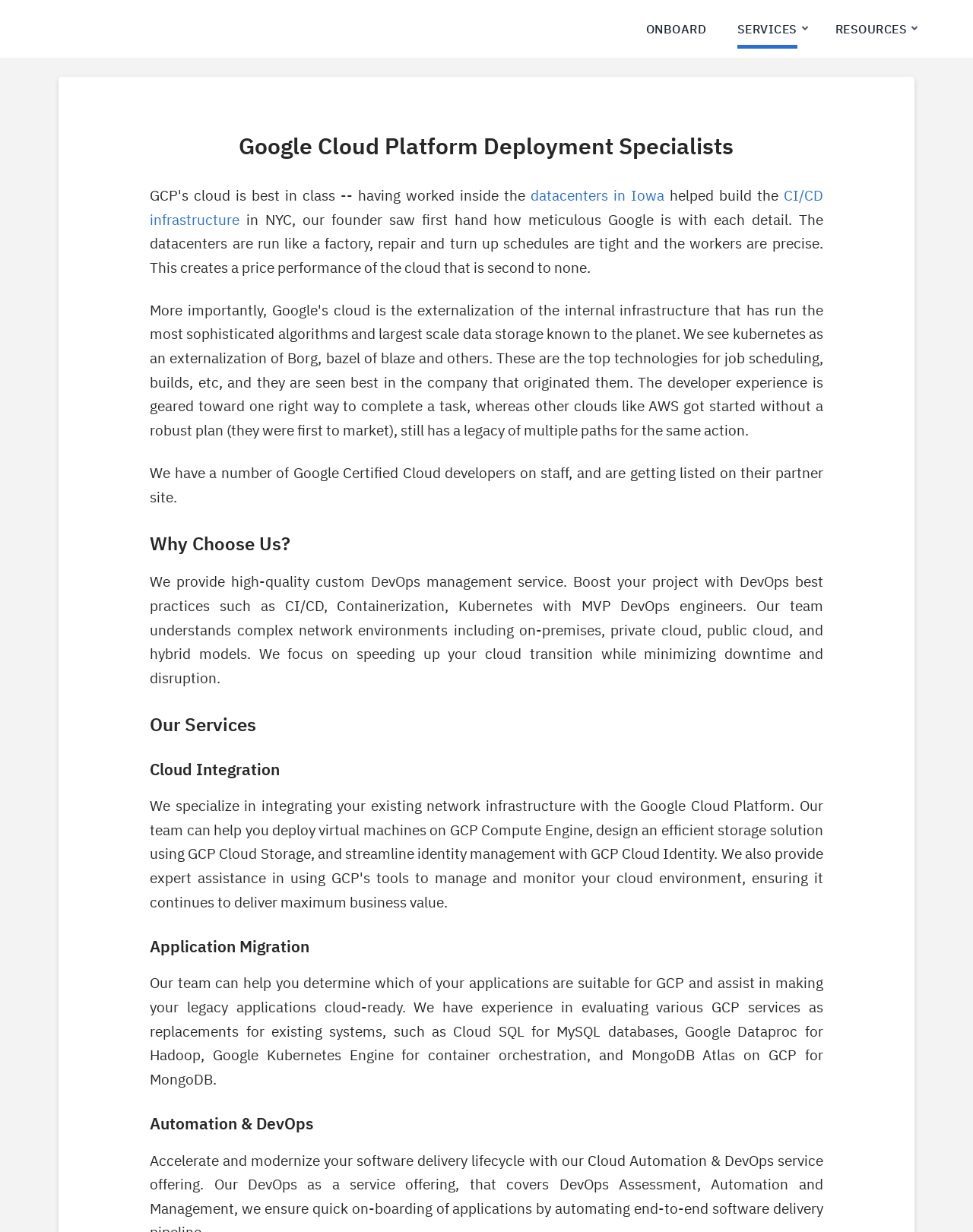What is the benefit of the company's cloud transition?
Please provide a single word or phrase answer based on the image.

Minimizing downtime and disruption